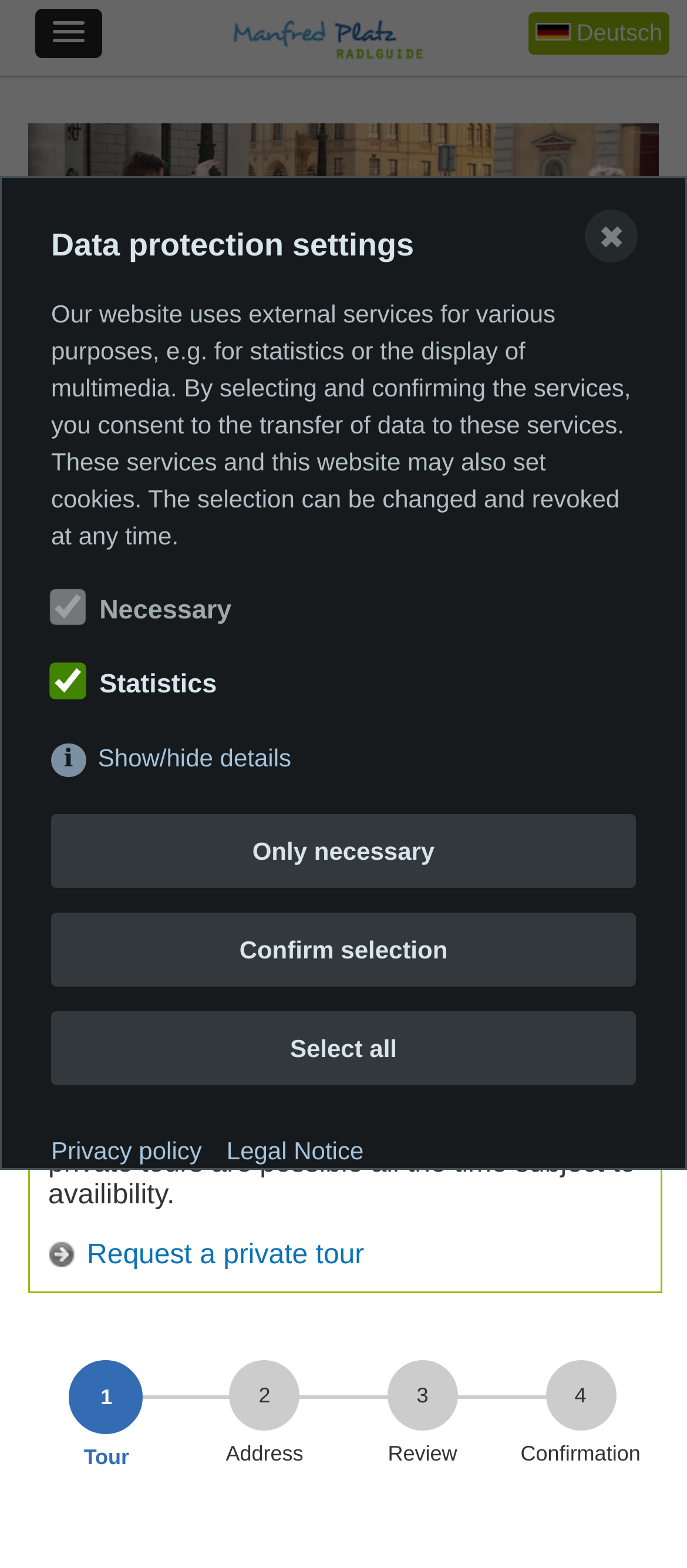What is the theme of the bike tour shown?
Examine the image and provide an in-depth answer to the question.

The link 'Bike tour - Synagogue at St.-Jakobs-Platz, Munich' suggests that one of the bike tour options is focused on visiting the Synagogue at St.-Jakobs-Platz in Munich.